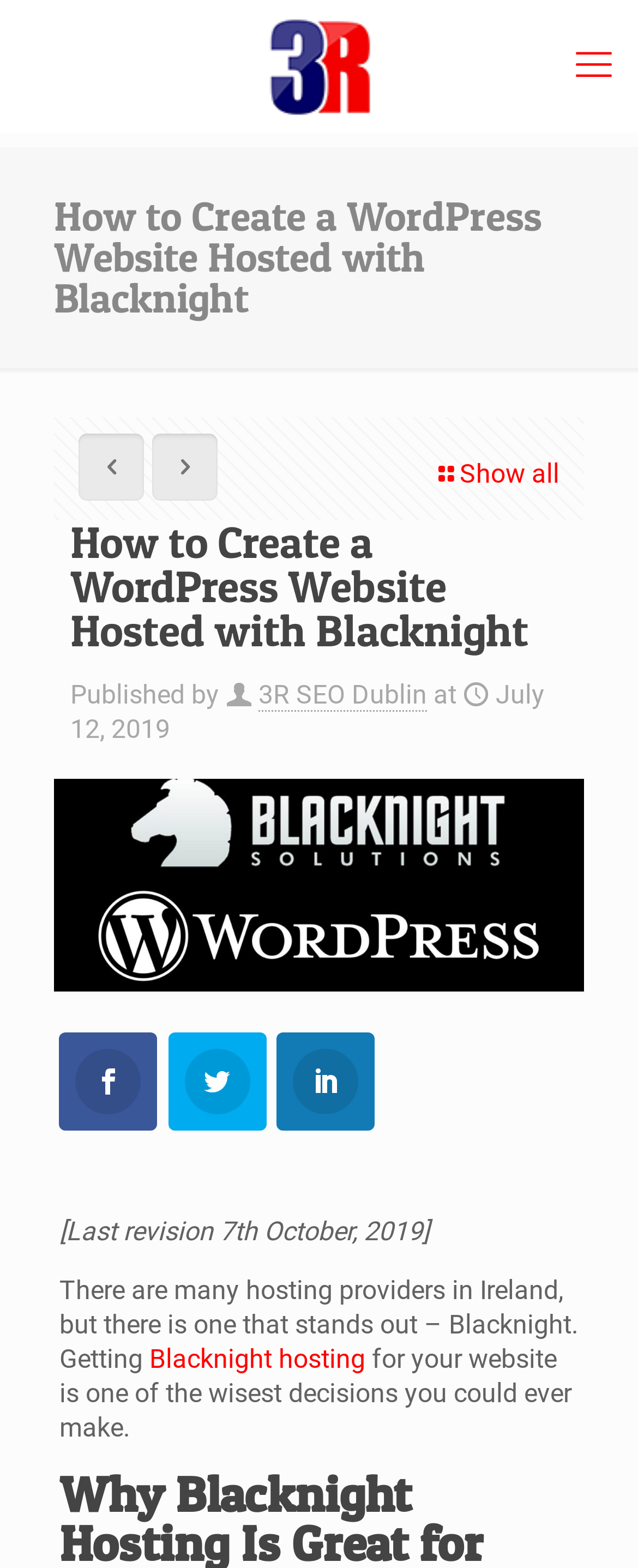Refer to the screenshot and answer the following question in detail:
How many navigation links are there at the top of the page?

I found the navigation links by looking at the top of the page, which has a '3R SEO Dublin' link and a 'mobile menu' link. There are two navigation links in total.